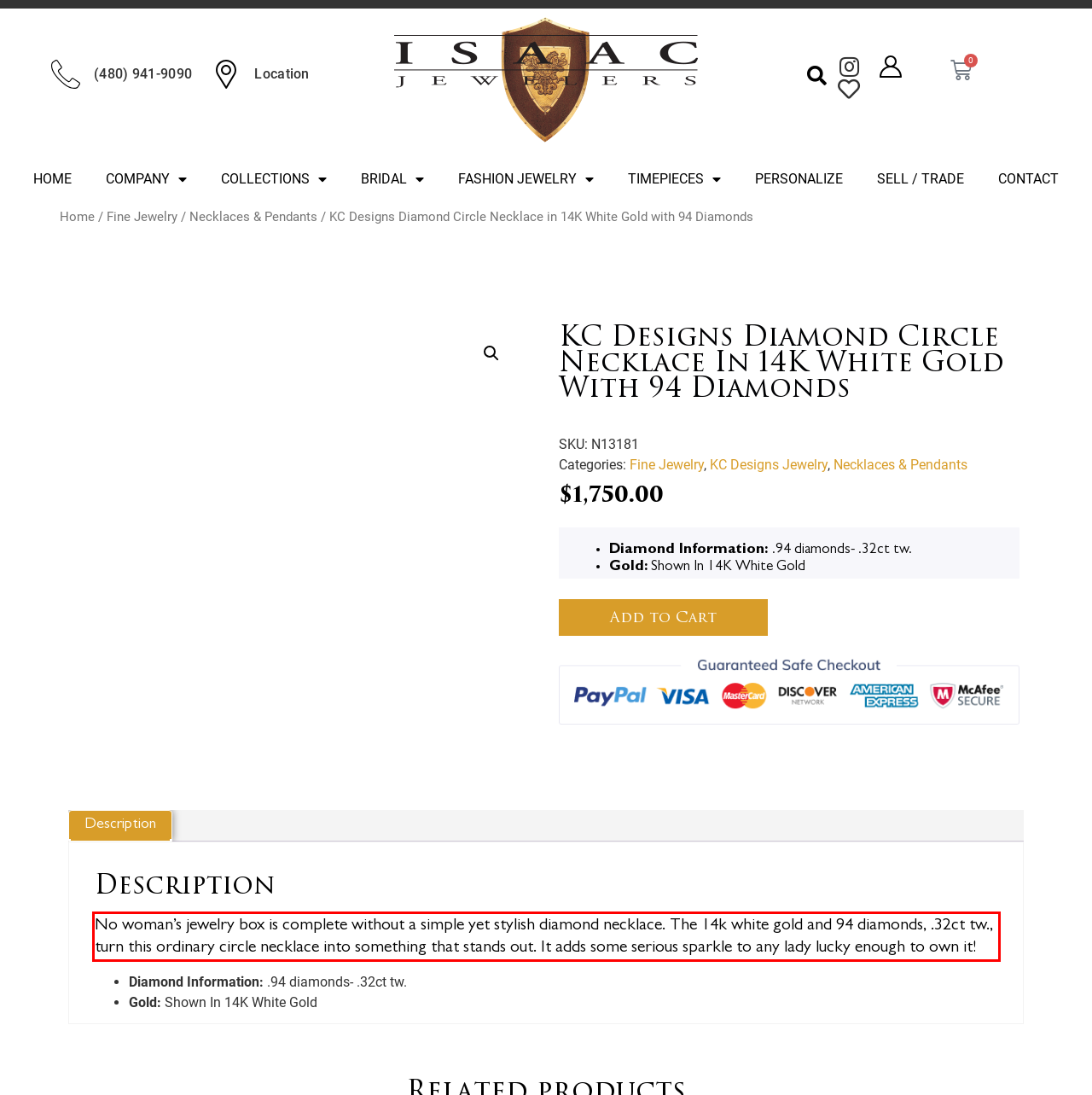You have a screenshot of a webpage, and there is a red bounding box around a UI element. Utilize OCR to extract the text within this red bounding box.

No woman’s jewelry box is complete without a simple yet stylish diamond necklace. The 14k white gold and 94 diamonds, .32ct tw., turn this ordinary circle necklace into something that stands out. It adds some serious sparkle to any lady lucky enough to own it!